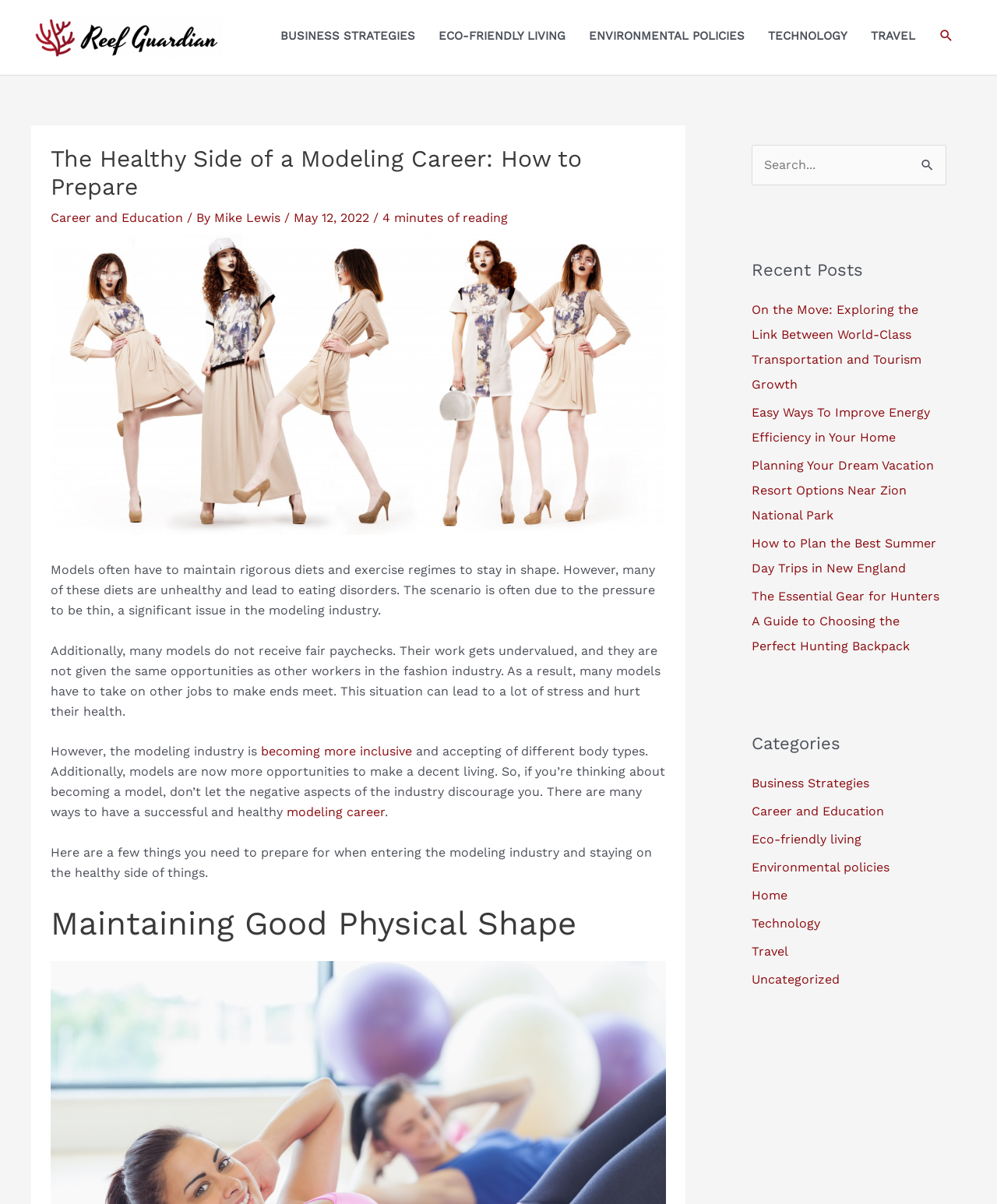Kindly determine the bounding box coordinates of the area that needs to be clicked to fulfill this instruction: "Click the 'modeling career' link".

[0.288, 0.668, 0.386, 0.681]